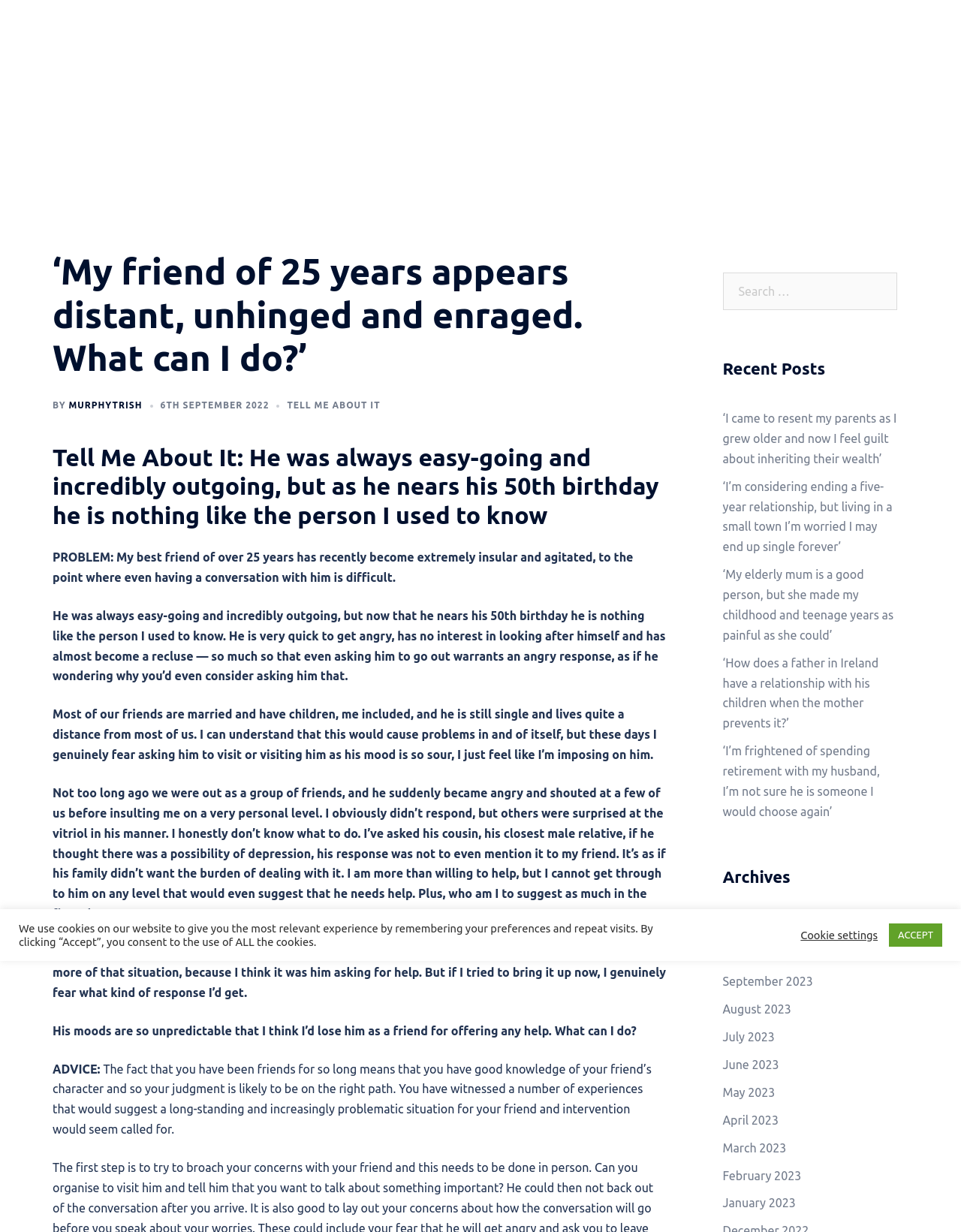Find the coordinates for the bounding box of the element with this description: "Tell Me About It".

[0.299, 0.325, 0.396, 0.333]